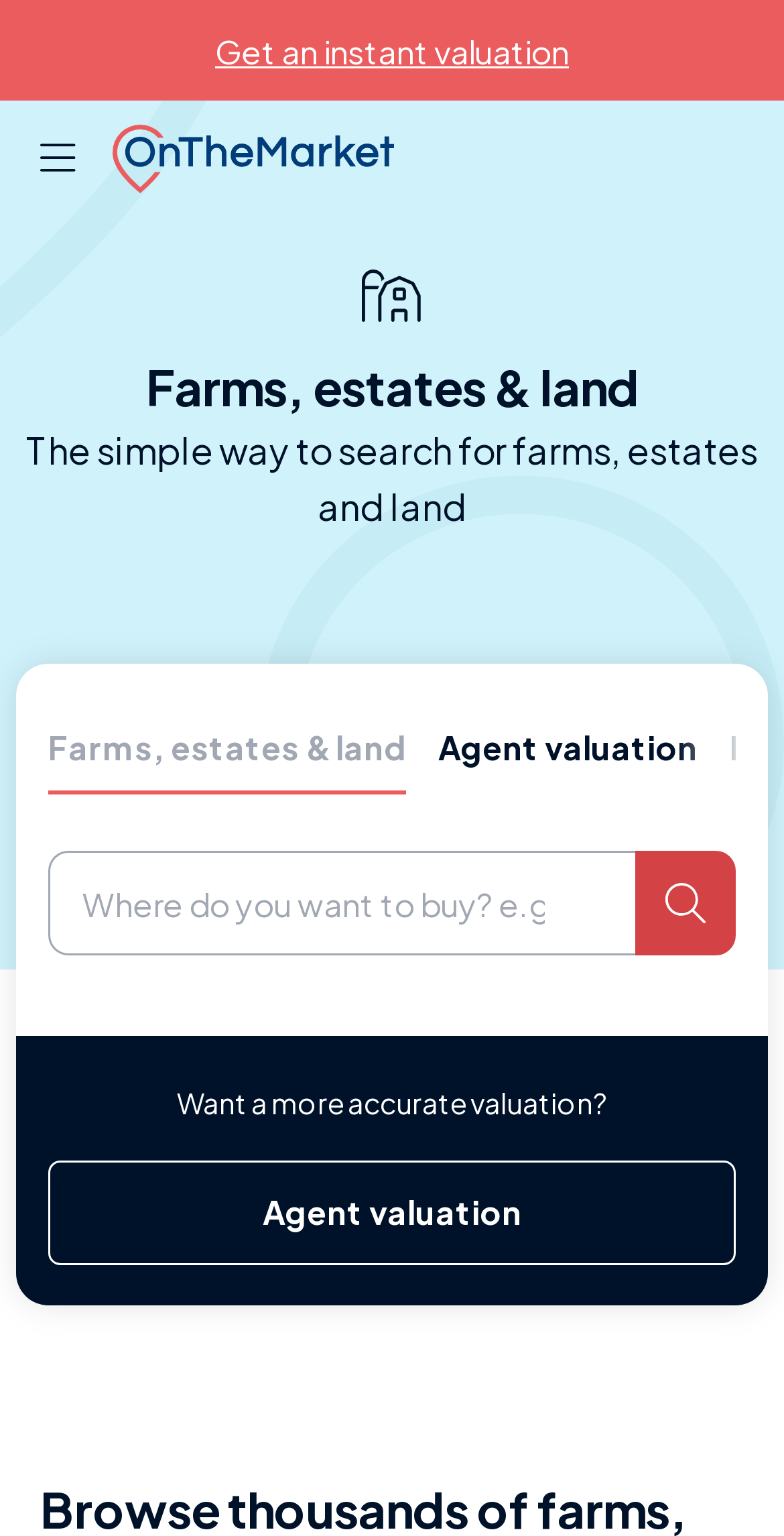What is the button next to the textbox for?
Answer the question with detailed information derived from the image.

The button is located next to the textbox with a placeholder text 'Where do you want to buy? e.g Bristol, BA1 2LR', which implies that the button is for searching properties based on the input location.